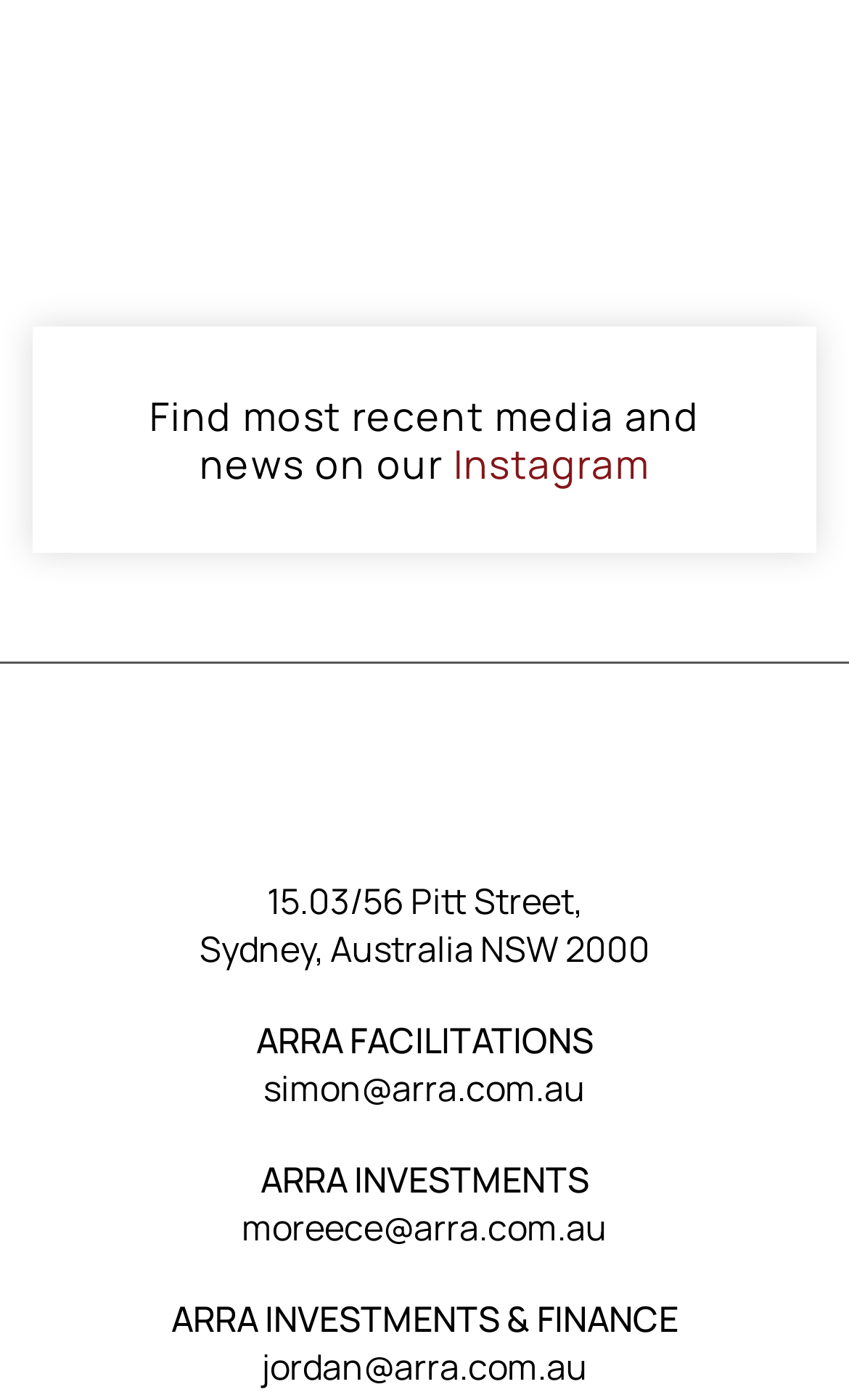Identify the bounding box coordinates for the UI element mentioned here: "alt="Arra"". Provide the coordinates as four float values between 0 and 1, i.e., [left, top, right, bottom].

[0.038, 0.518, 0.962, 0.595]